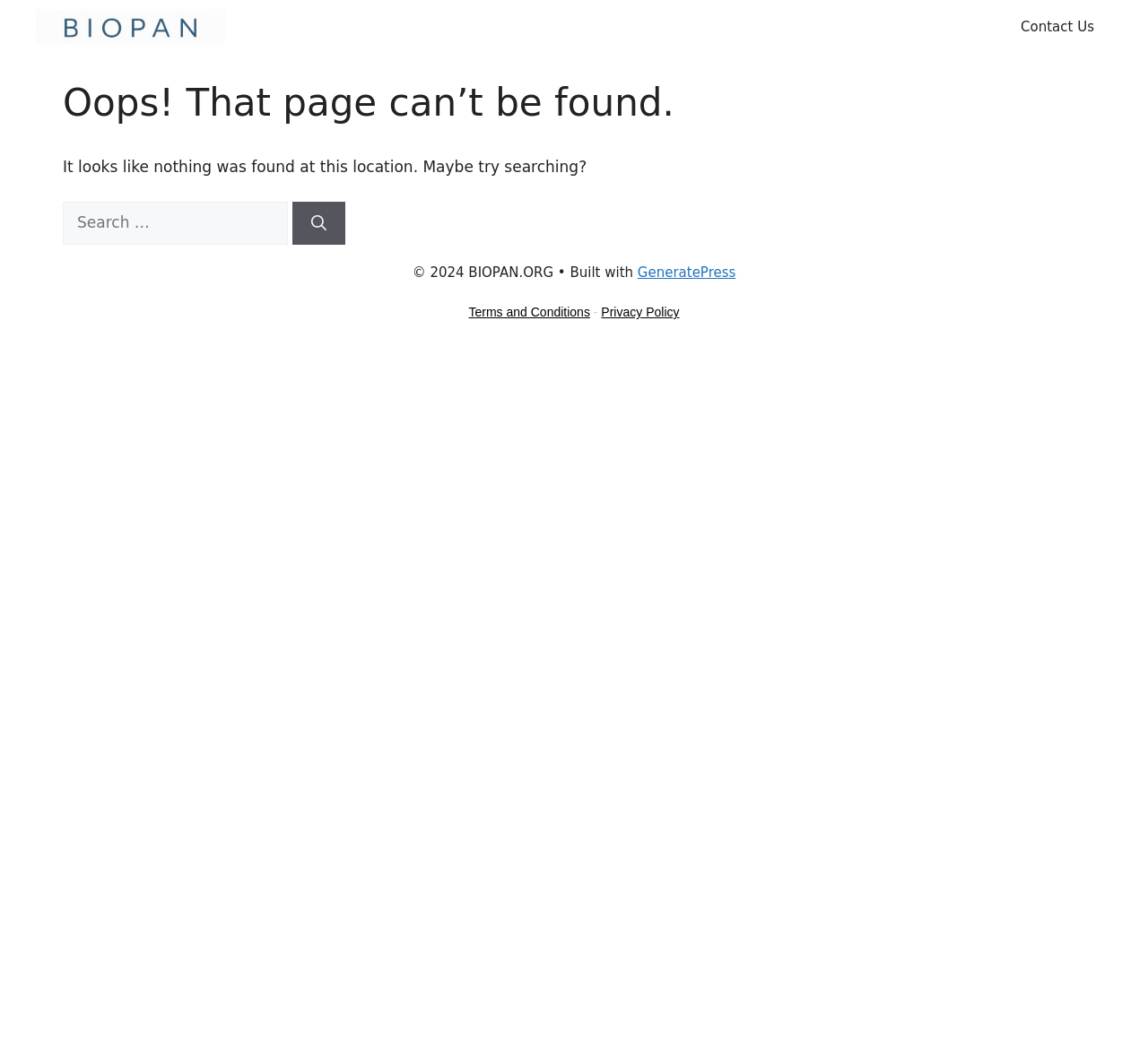What is the purpose of the search box? Based on the screenshot, please respond with a single word or phrase.

To search for content